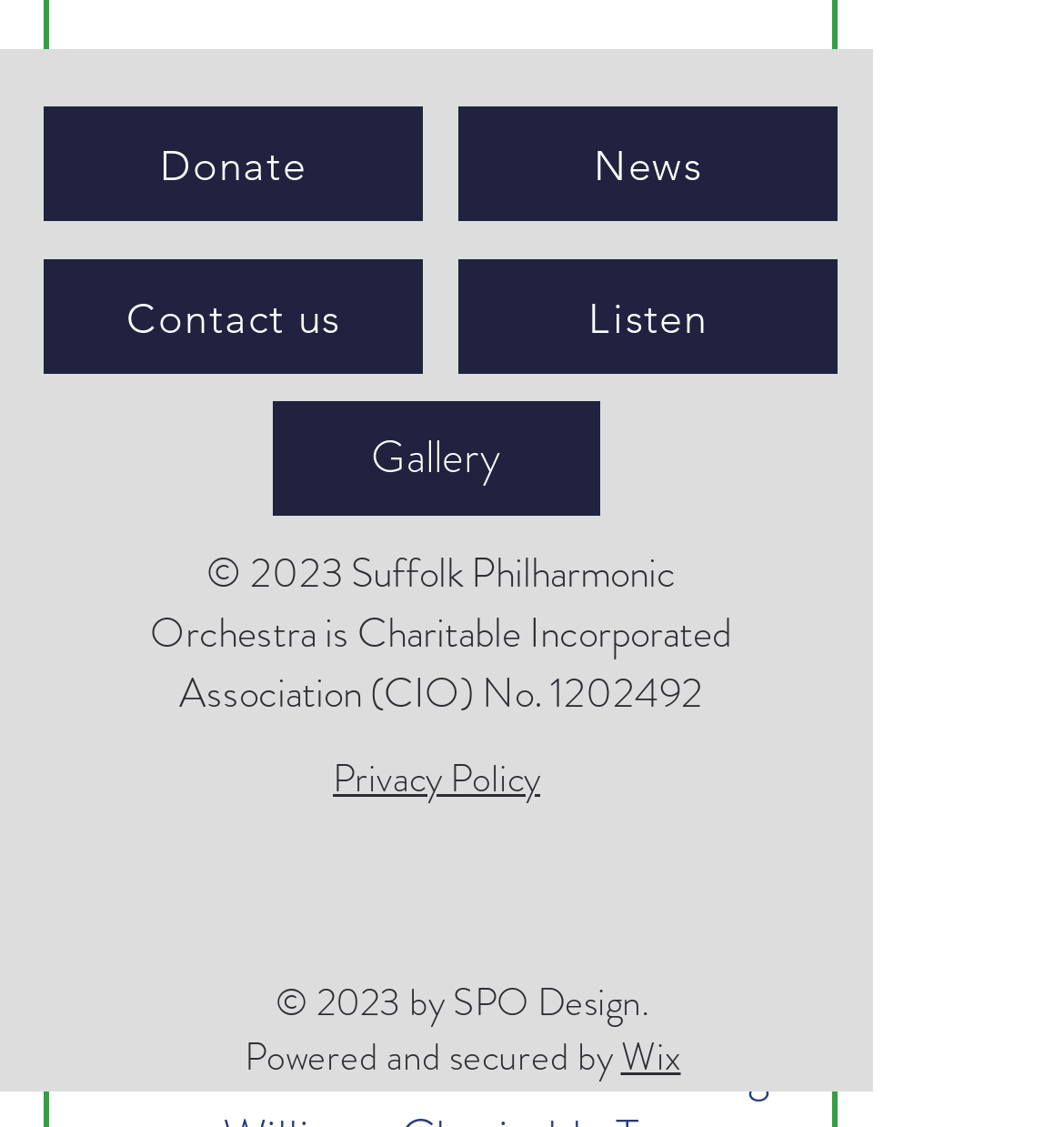Can you look at the image and give a comprehensive answer to the question:
What is the type of organization Suffolk Philharmonic Orchestra is?

According to the StaticText element with the text '© 2023 Suffolk Philharmonic Orchestra is Charitable Incorporated Association (CIO) No.', Suffolk Philharmonic Orchestra is a Charitable Incorporated Association (CIO).